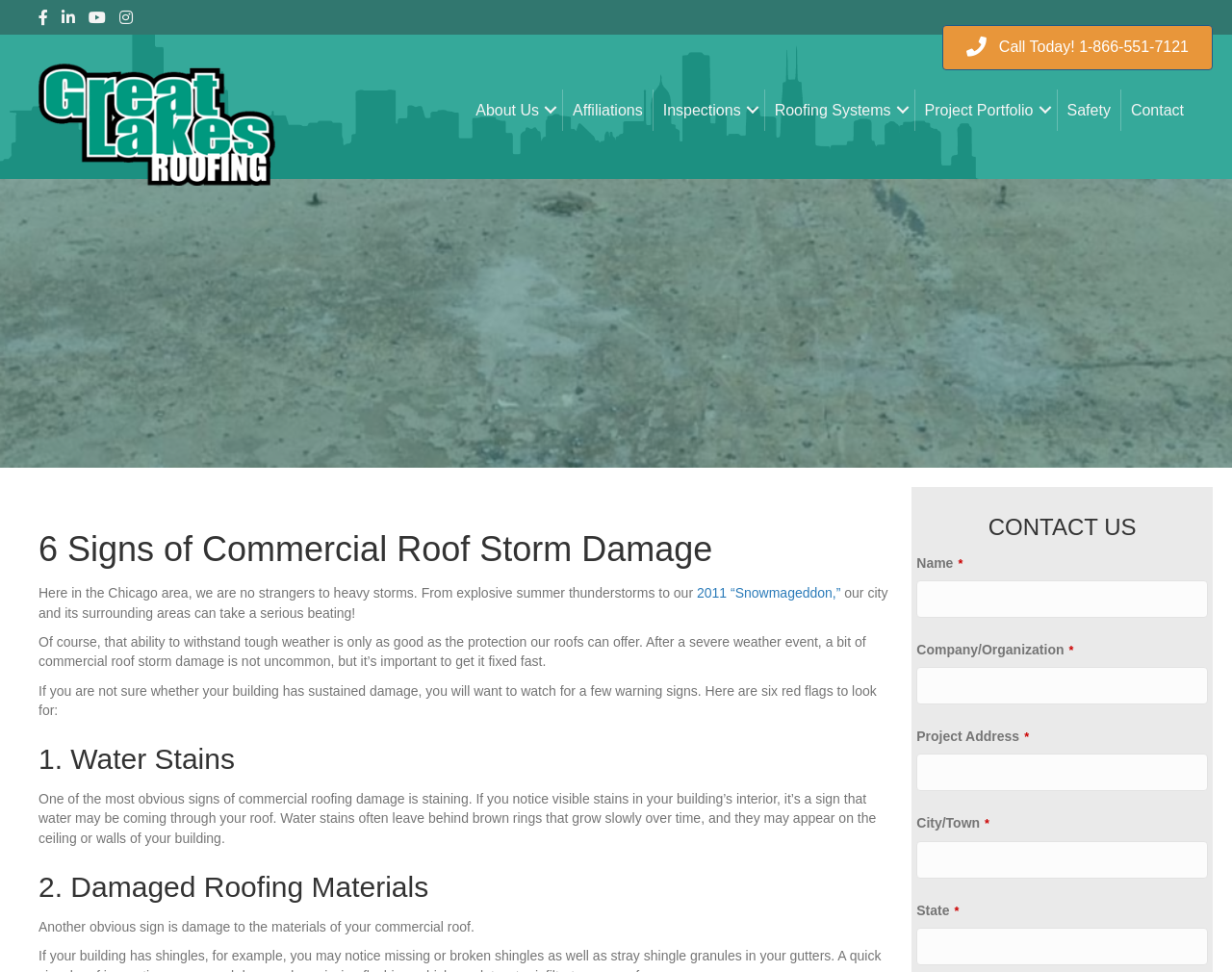Identify the bounding box for the element characterized by the following description: "Call Today! 1-866-551-7121".

[0.765, 0.026, 0.984, 0.072]